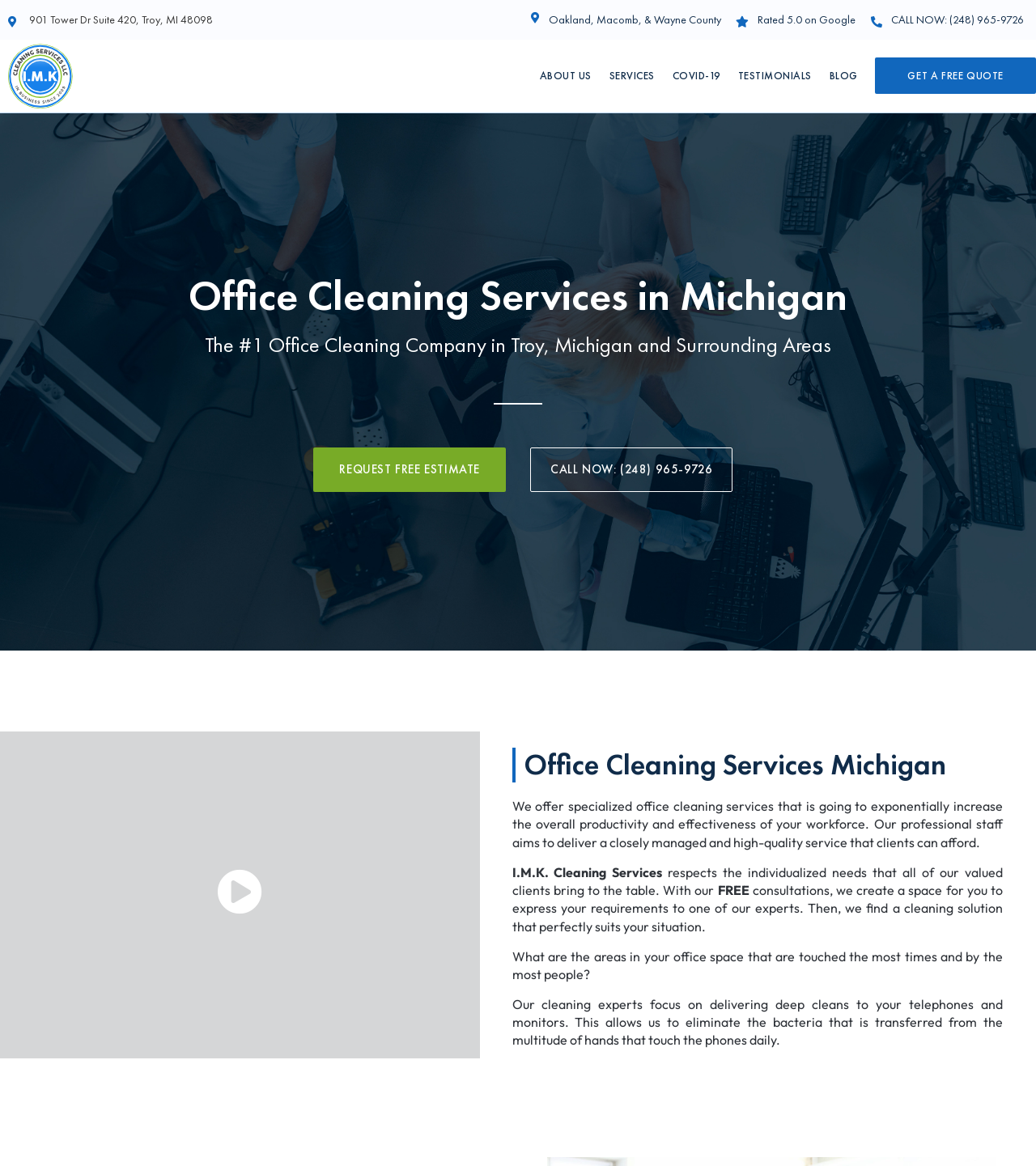Please find and generate the text of the main header of the webpage.

Office Cleaning Services in Michigan